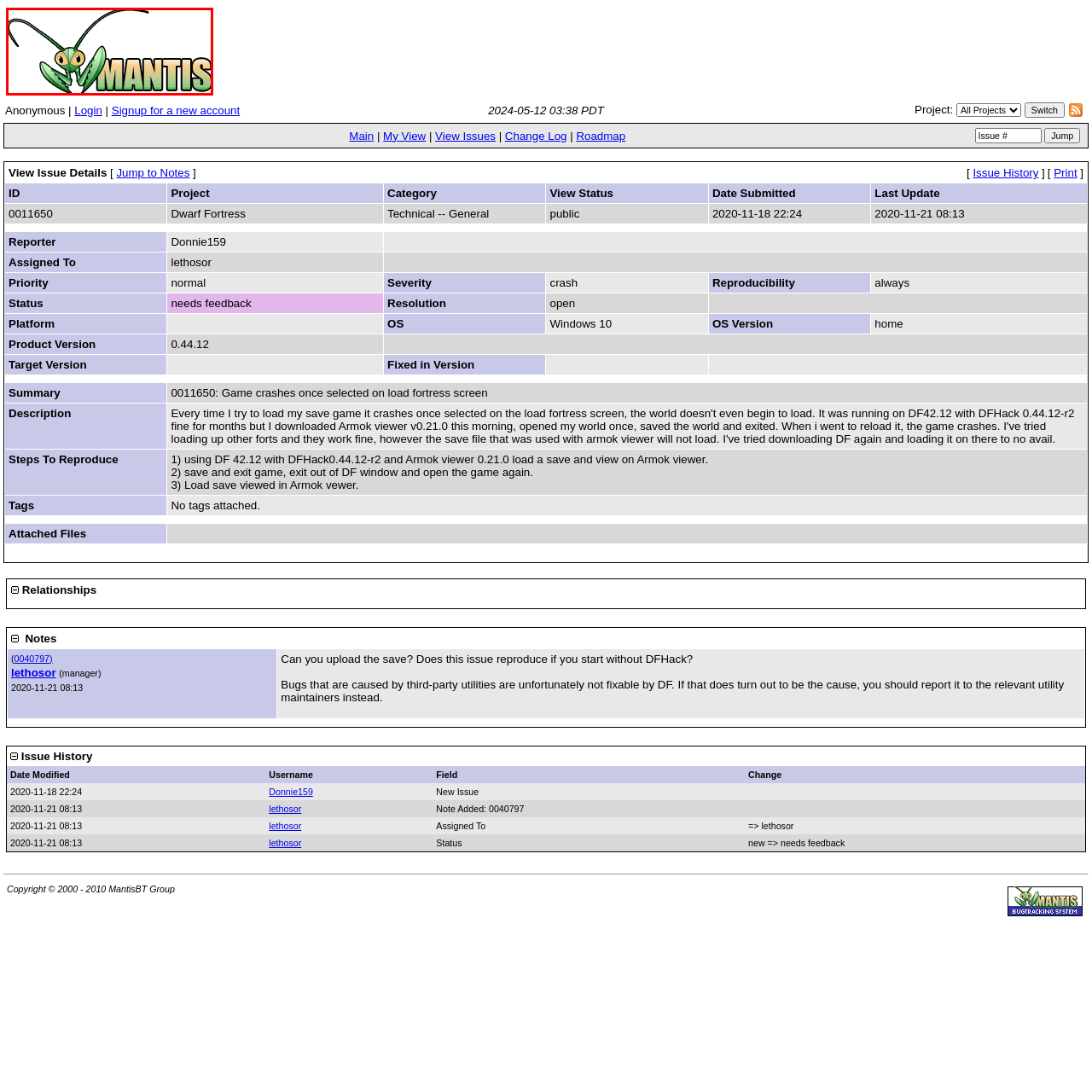Focus on the picture inside the red-framed area and provide a one-word or short phrase response to the following question:
What is the purpose of the Mantis Bug Tracker?

Tracking issues and bugs